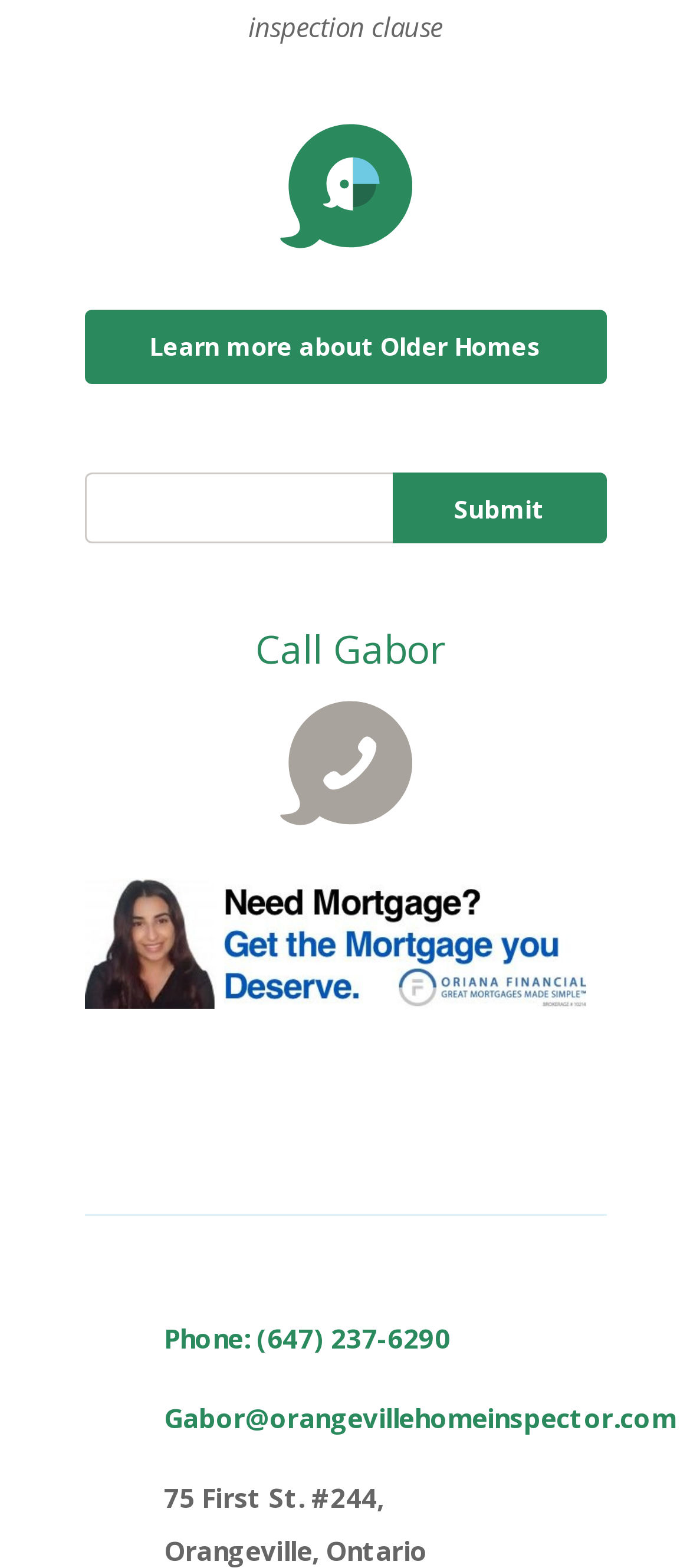Extract the bounding box coordinates of the UI element described by: "Learn more about Older Homes". The coordinates should include four float numbers ranging from 0 to 1, e.g., [left, top, right, bottom].

[0.122, 0.197, 0.878, 0.245]